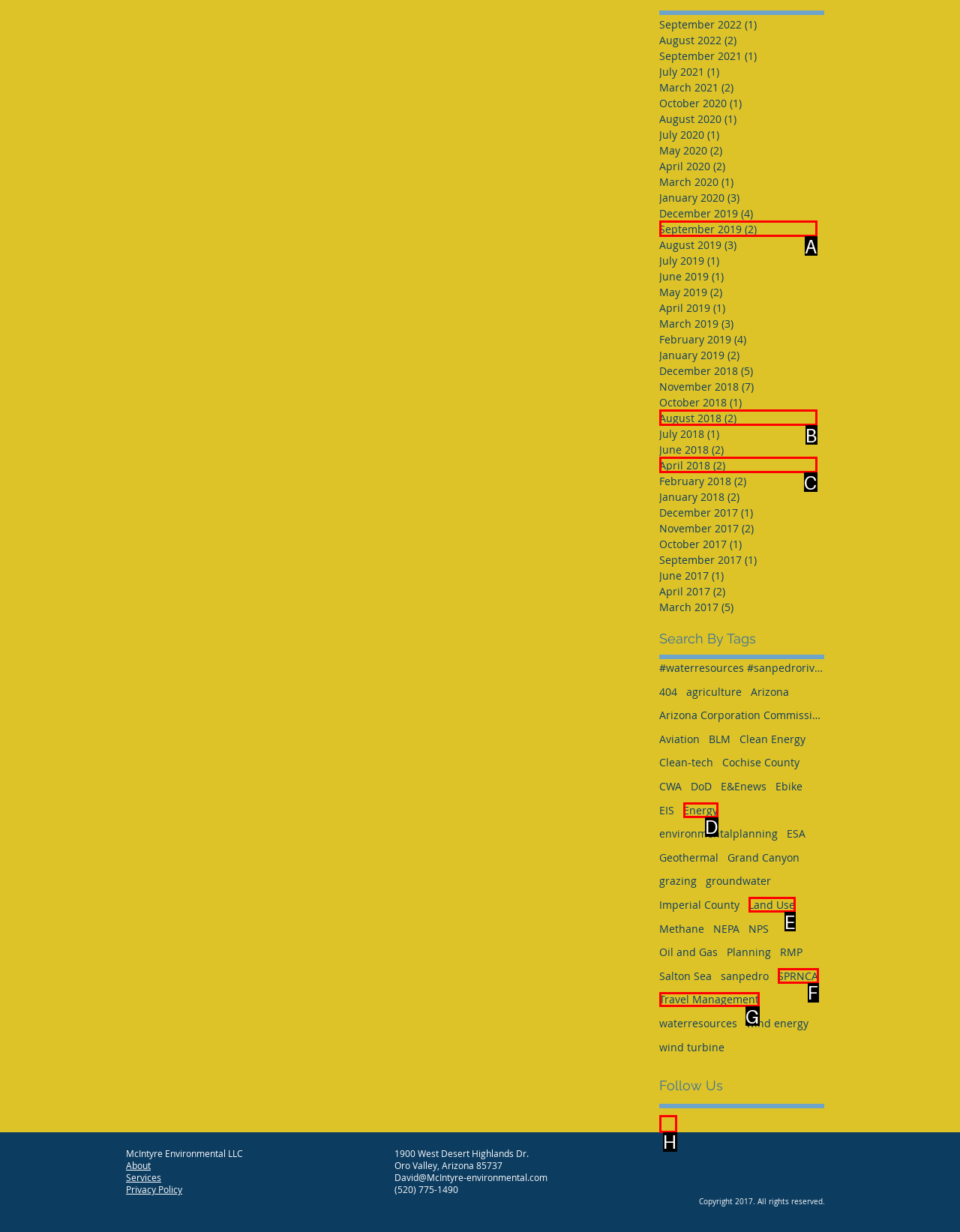Point out the HTML element that matches the following description: aria-label="Facebook Basic Square"
Answer with the letter from the provided choices.

H